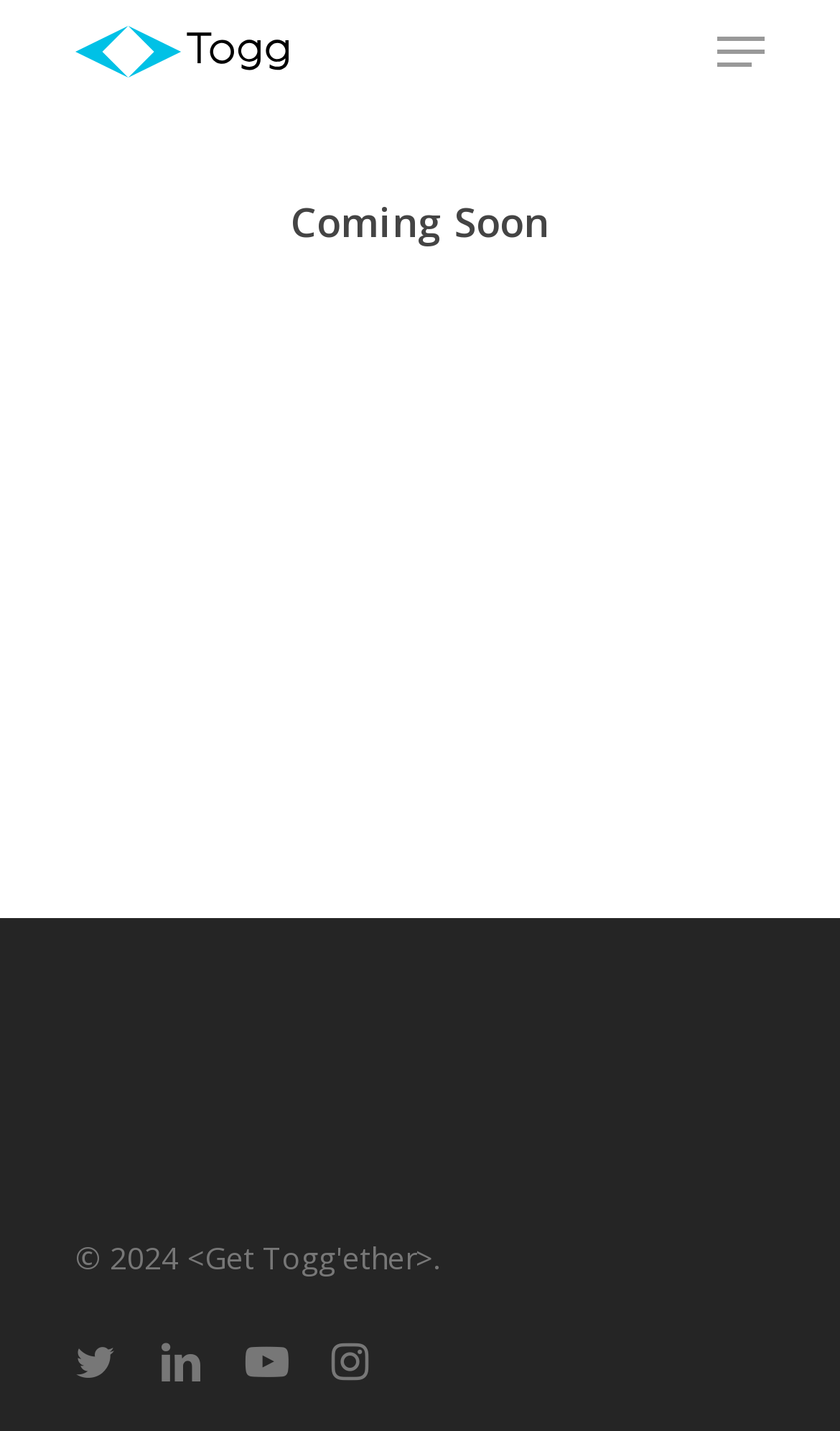Is the navigation menu expanded?
Based on the image, give a one-word or short phrase answer.

No